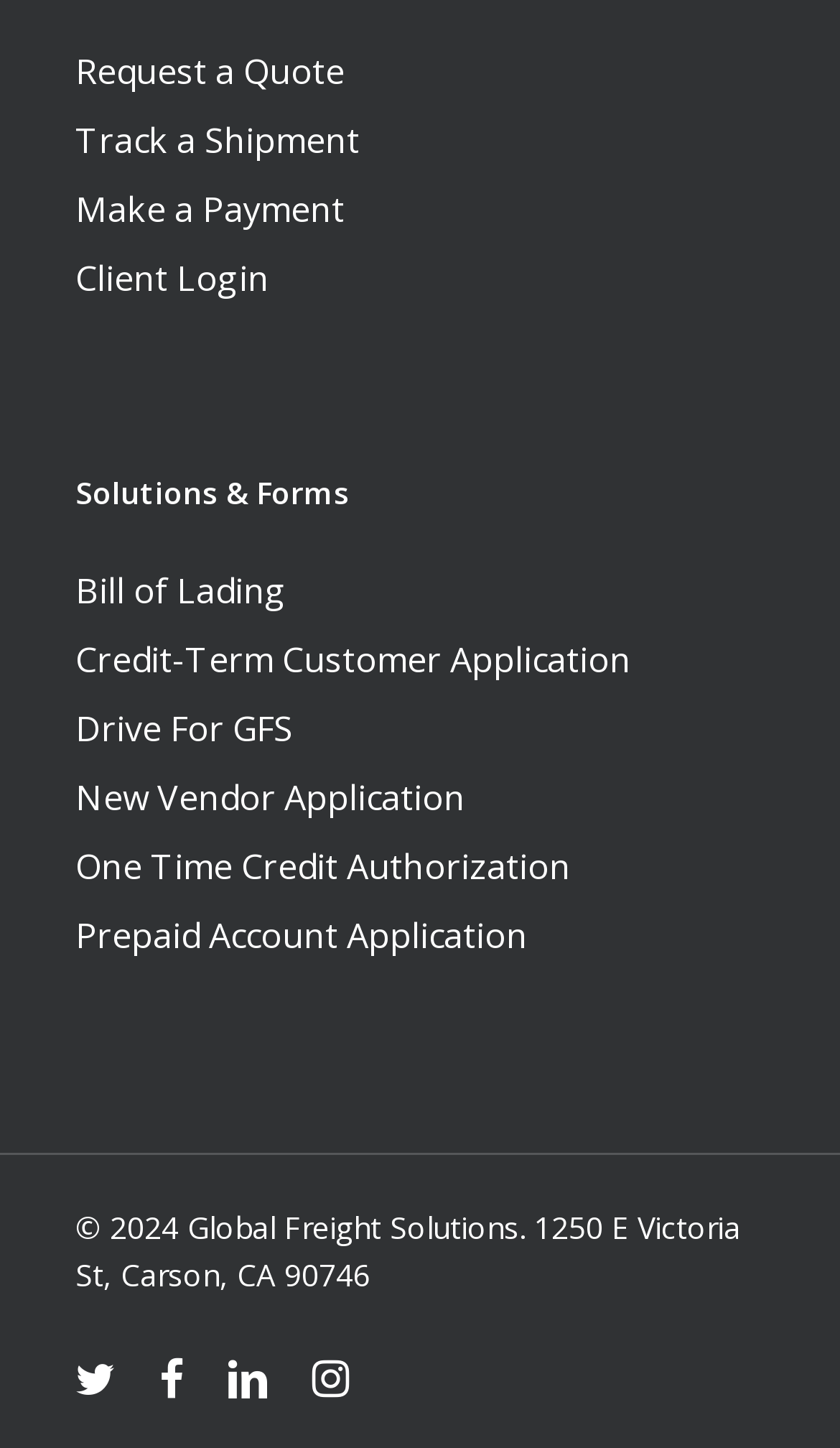Please determine the bounding box coordinates of the element's region to click for the following instruction: "View bill of lading".

[0.09, 0.39, 0.91, 0.426]